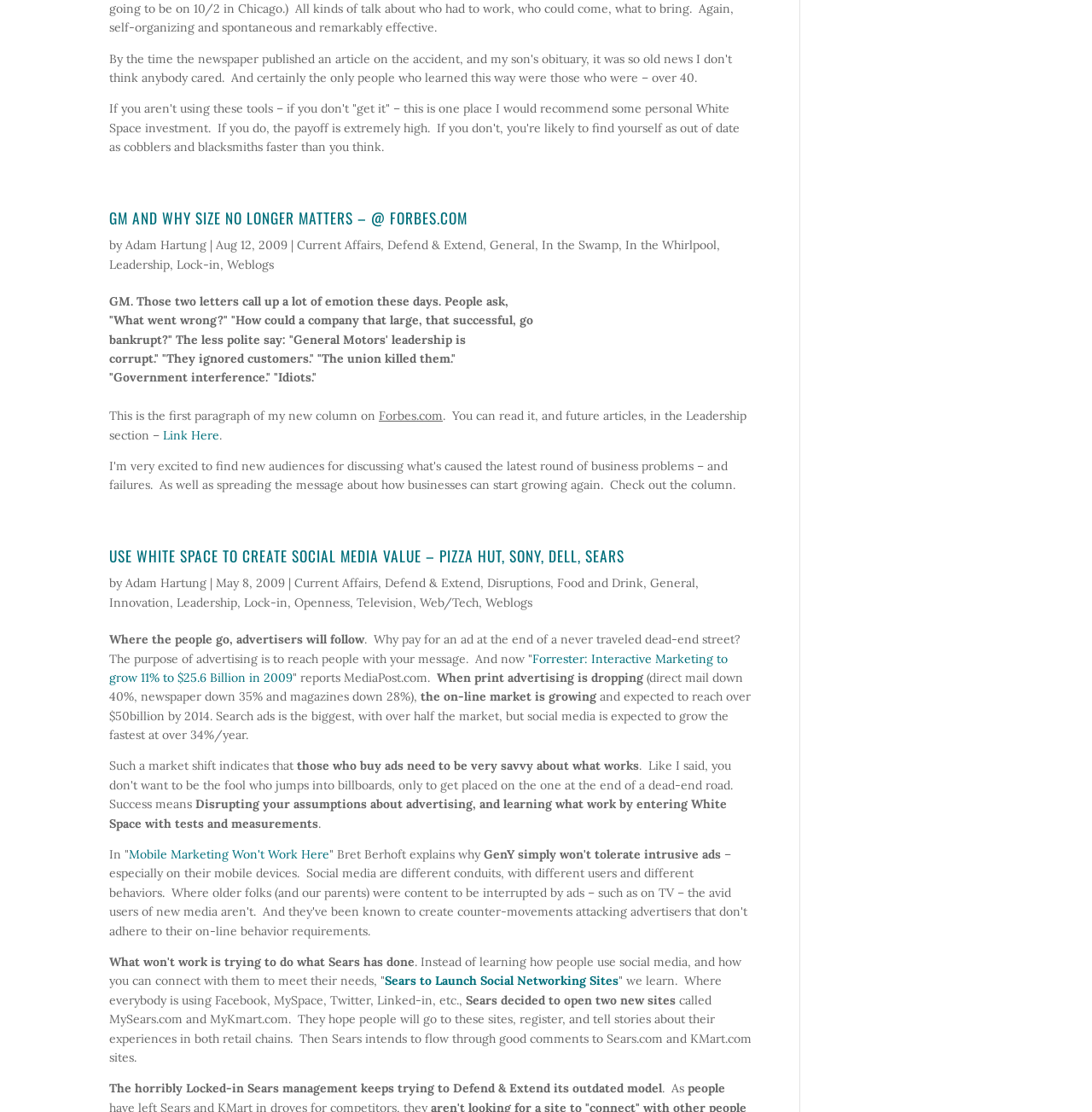Please identify the bounding box coordinates of the element's region that should be clicked to execute the following instruction: "Follow the link 'Link Here'". The bounding box coordinates must be four float numbers between 0 and 1, i.e., [left, top, right, bottom].

[0.149, 0.384, 0.201, 0.398]